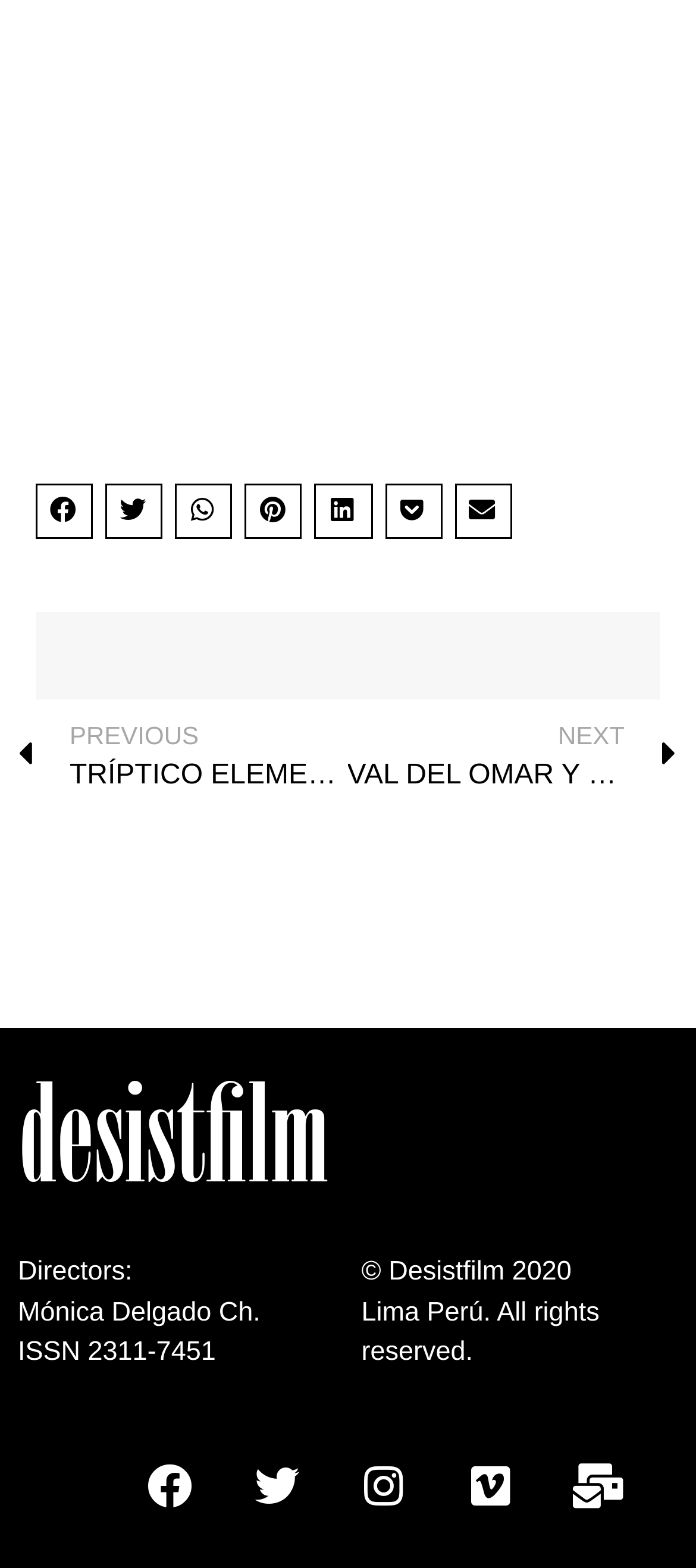Can you pinpoint the bounding box coordinates for the clickable element required for this instruction: "Click on the user ZenoRazon"? The coordinates should be four float numbers between 0 and 1, i.e., [left, top, right, bottom].

None